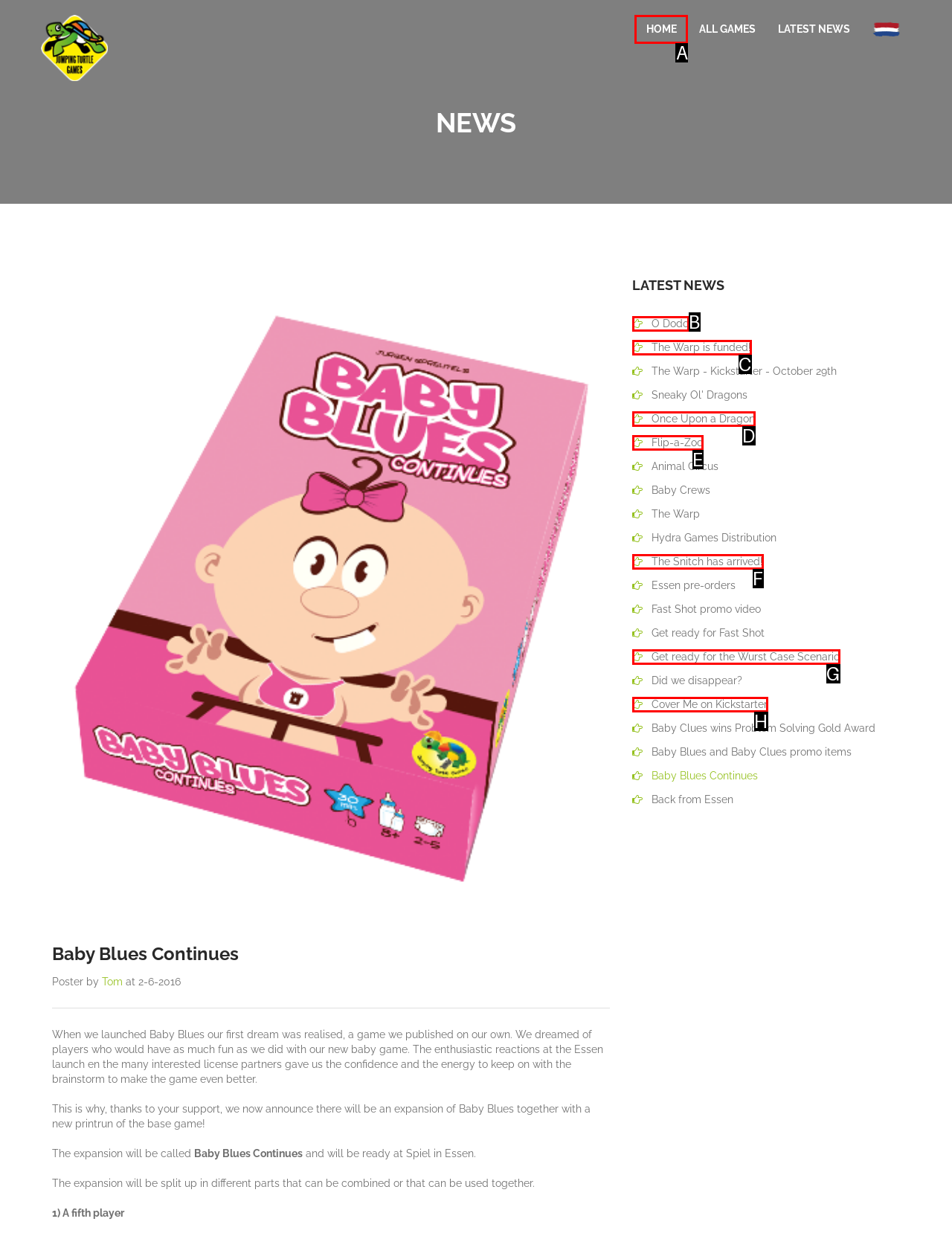Examine the description: Flip-a-Zoo and indicate the best matching option by providing its letter directly from the choices.

E